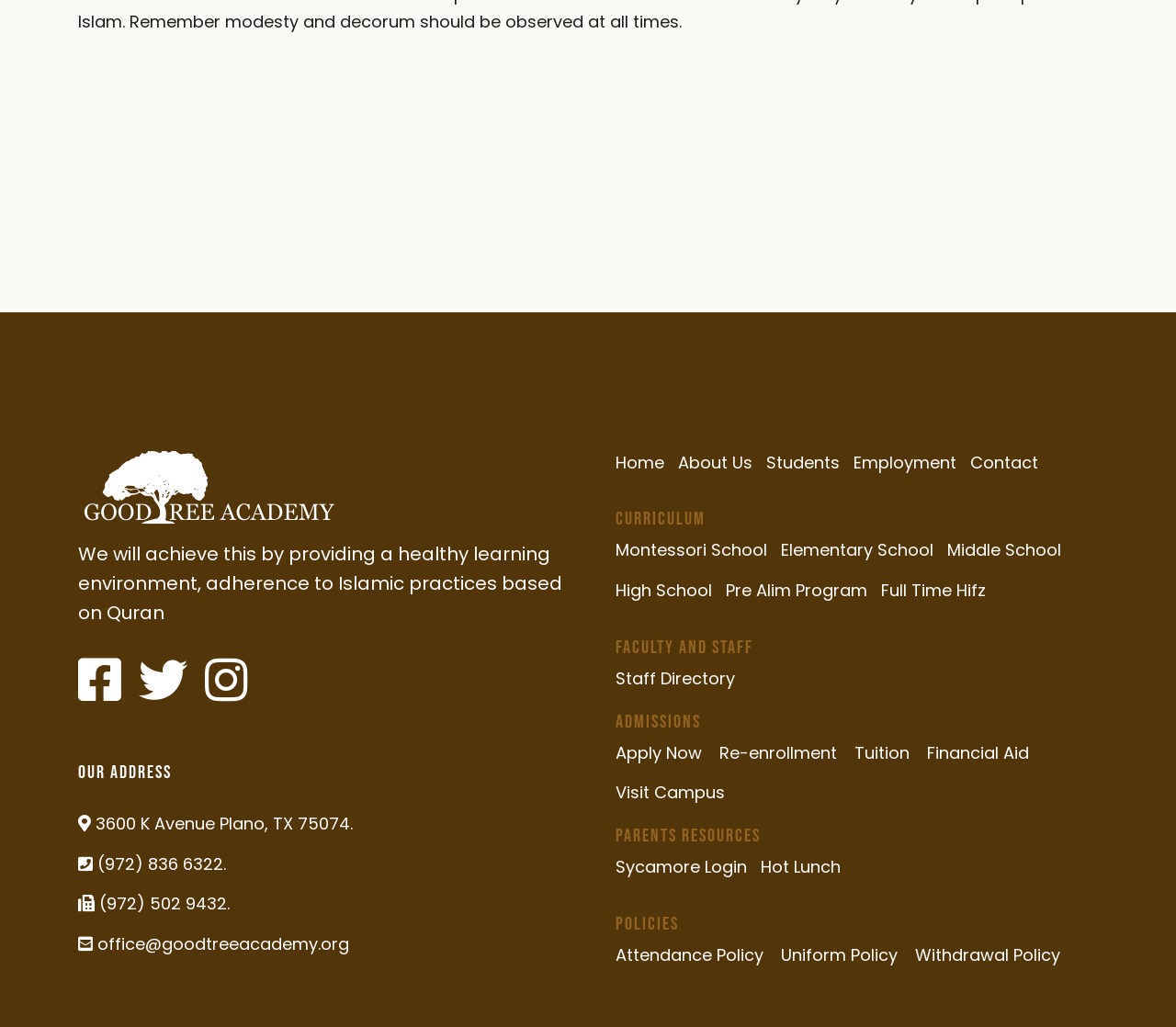Please identify the coordinates of the bounding box for the clickable region that will accomplish this instruction: "View Attendance Policy".

[0.523, 0.918, 0.649, 0.944]